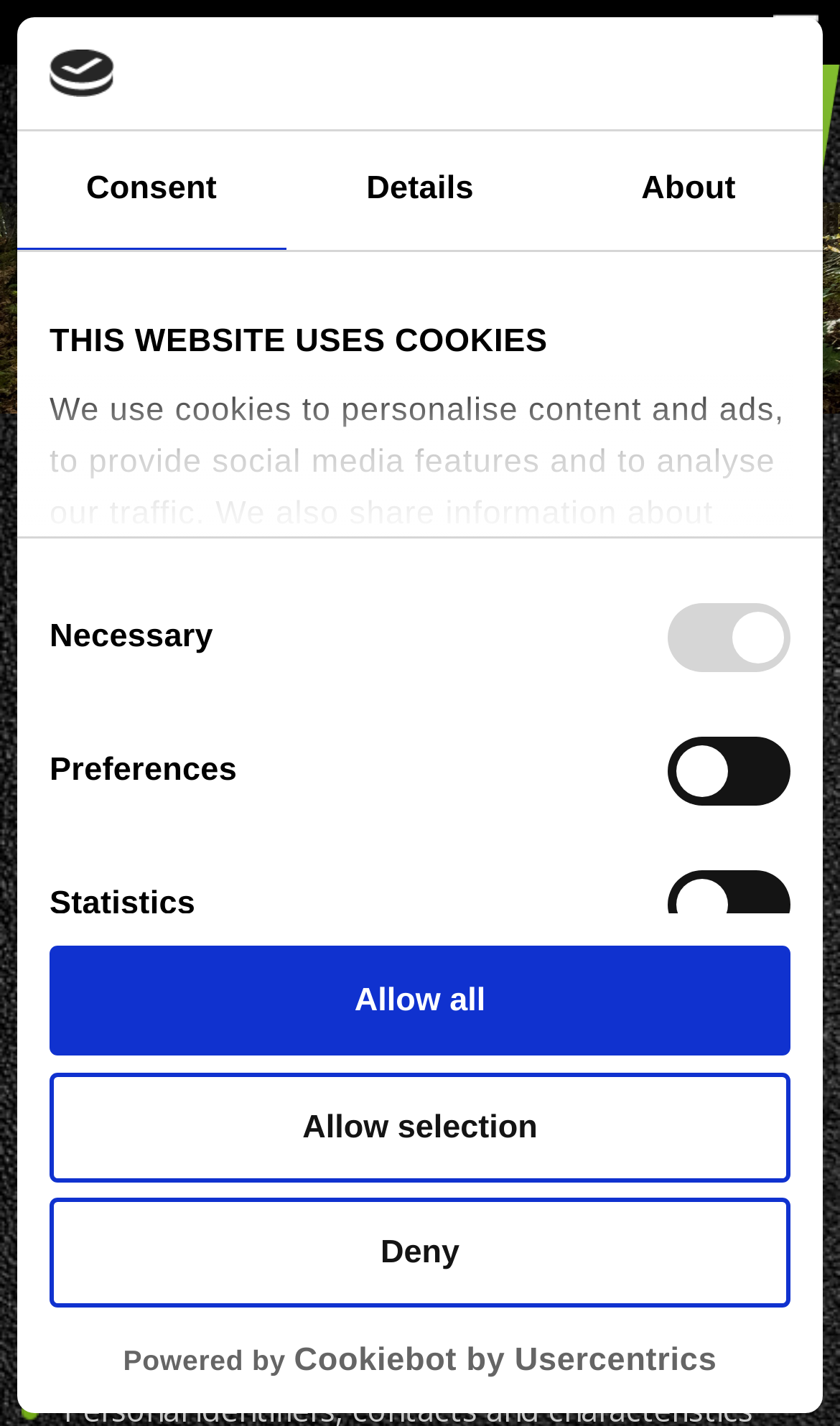Please identify the bounding box coordinates of the area that needs to be clicked to fulfill the following instruction: "Click on the digital transformation link."

None